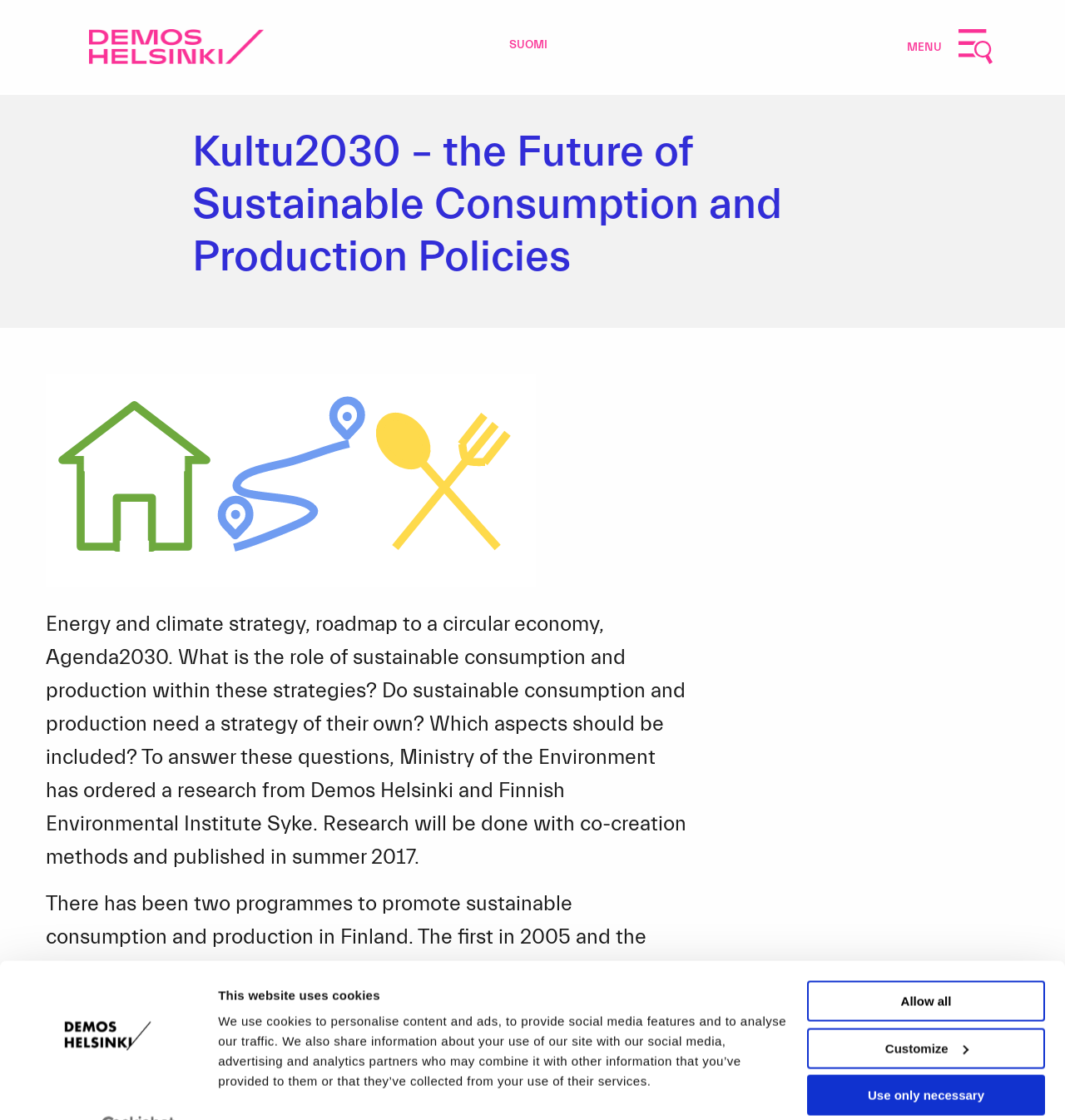Provide your answer to the question using just one word or phrase: What is the name of the organization behind the website?

Demos Helsinki